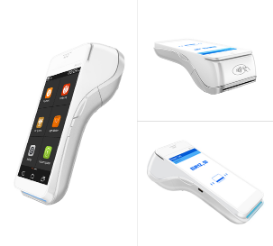Please provide a brief answer to the following inquiry using a single word or phrase:
What type of environments is the device suitable for?

Retail and mobile